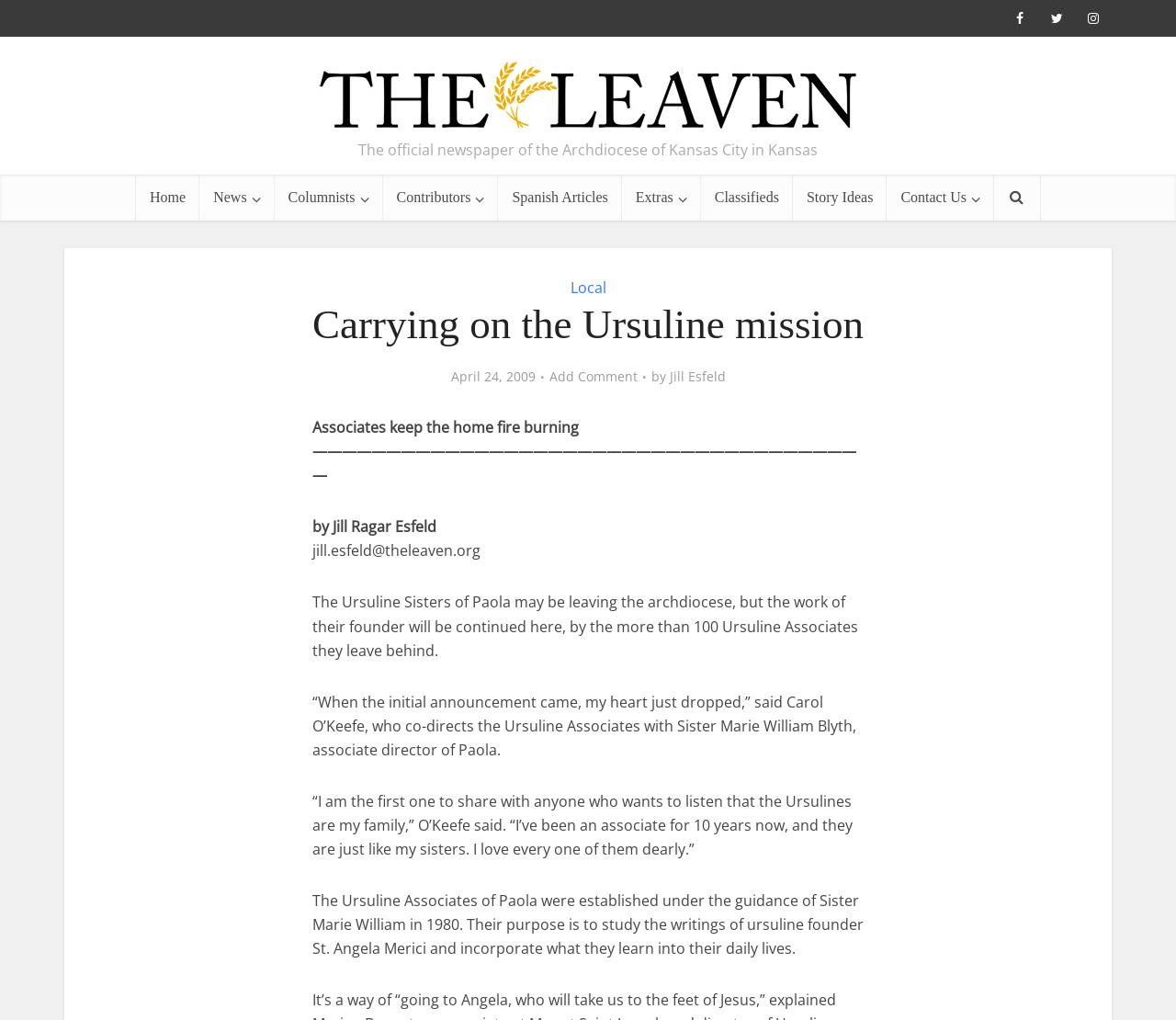How many Ursuline Associates are mentioned in the article?
Using the image as a reference, answer with just one word or a short phrase.

more than 100